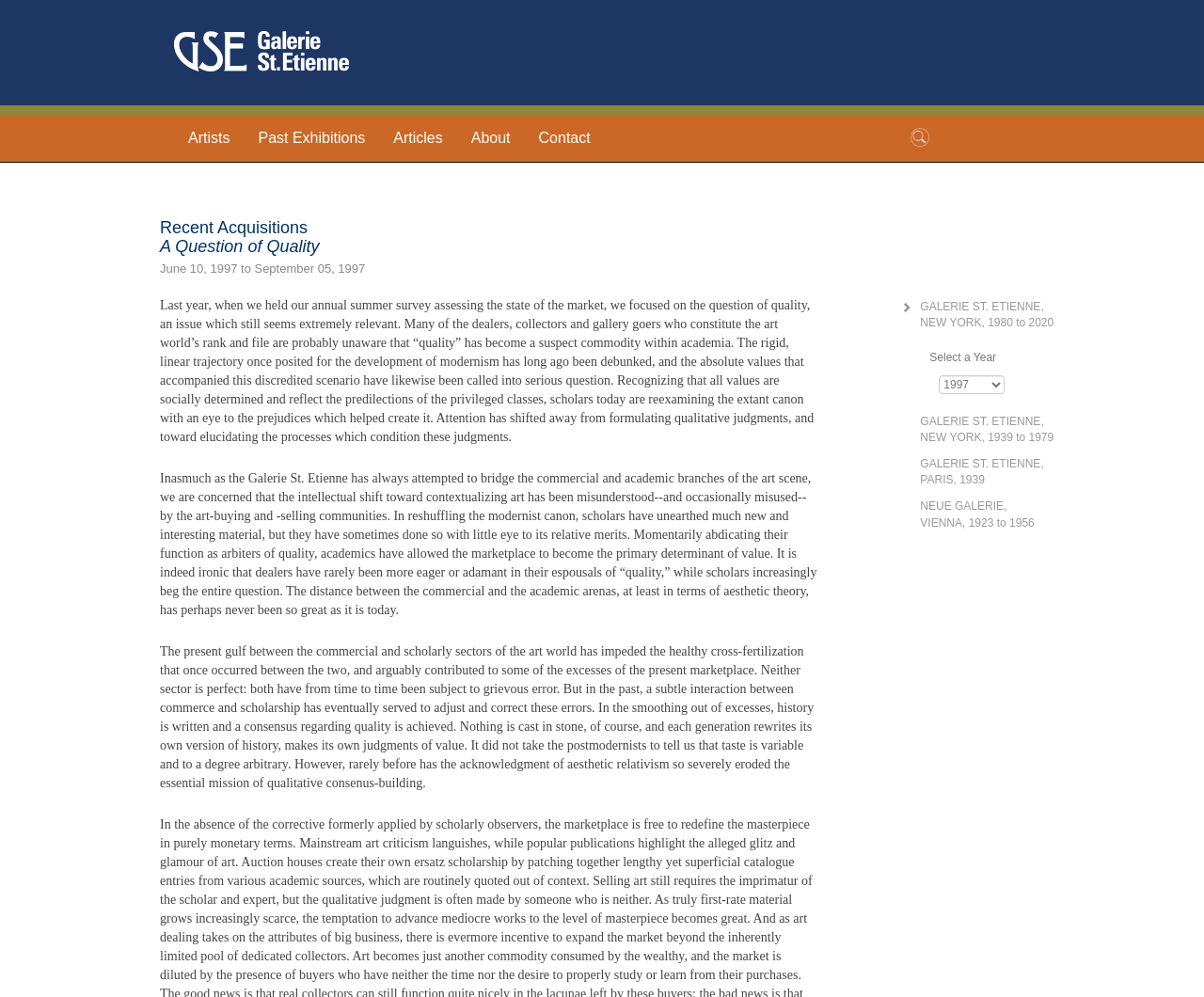Could you find the bounding box coordinates of the clickable area to complete this instruction: "Go to Artists page"?

[0.145, 0.115, 0.203, 0.162]